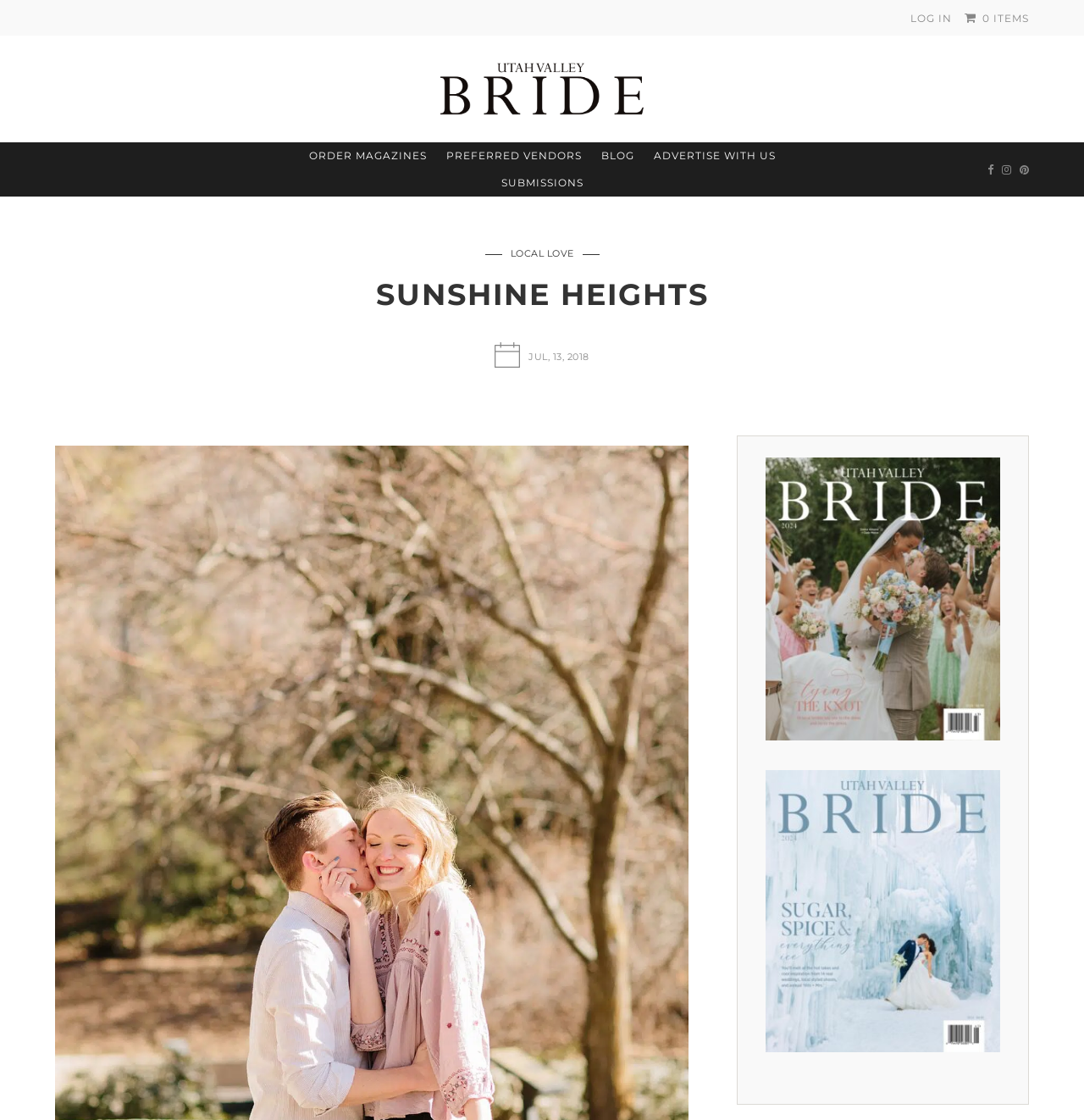Identify the bounding box coordinates necessary to click and complete the given instruction: "check the date".

[0.456, 0.306, 0.48, 0.329]